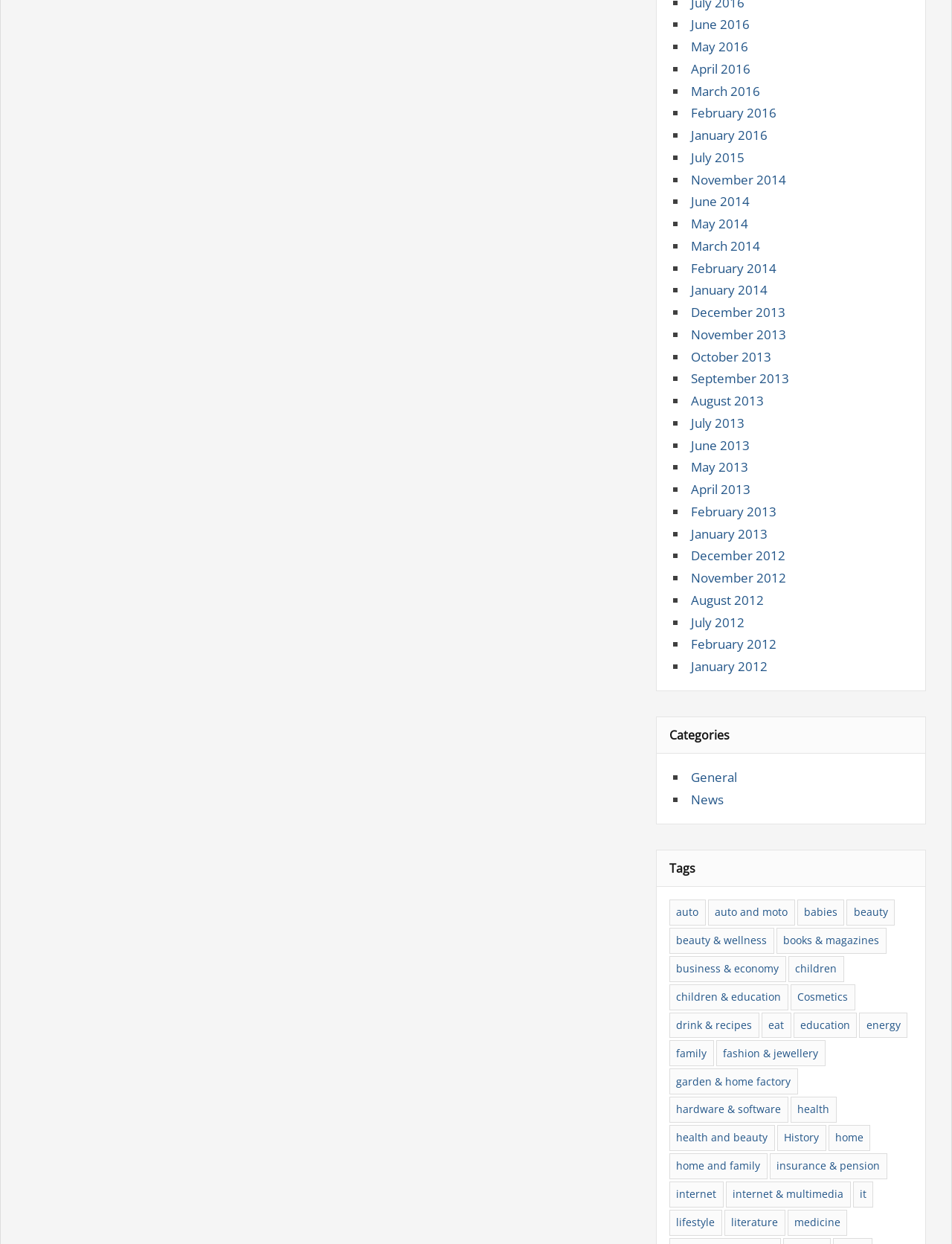How many tags are listed?
Use the information from the image to give a detailed answer to the question.

I counted the number of links with tag names, such as 'auto', 'beauty', etc. There are 15 of them.